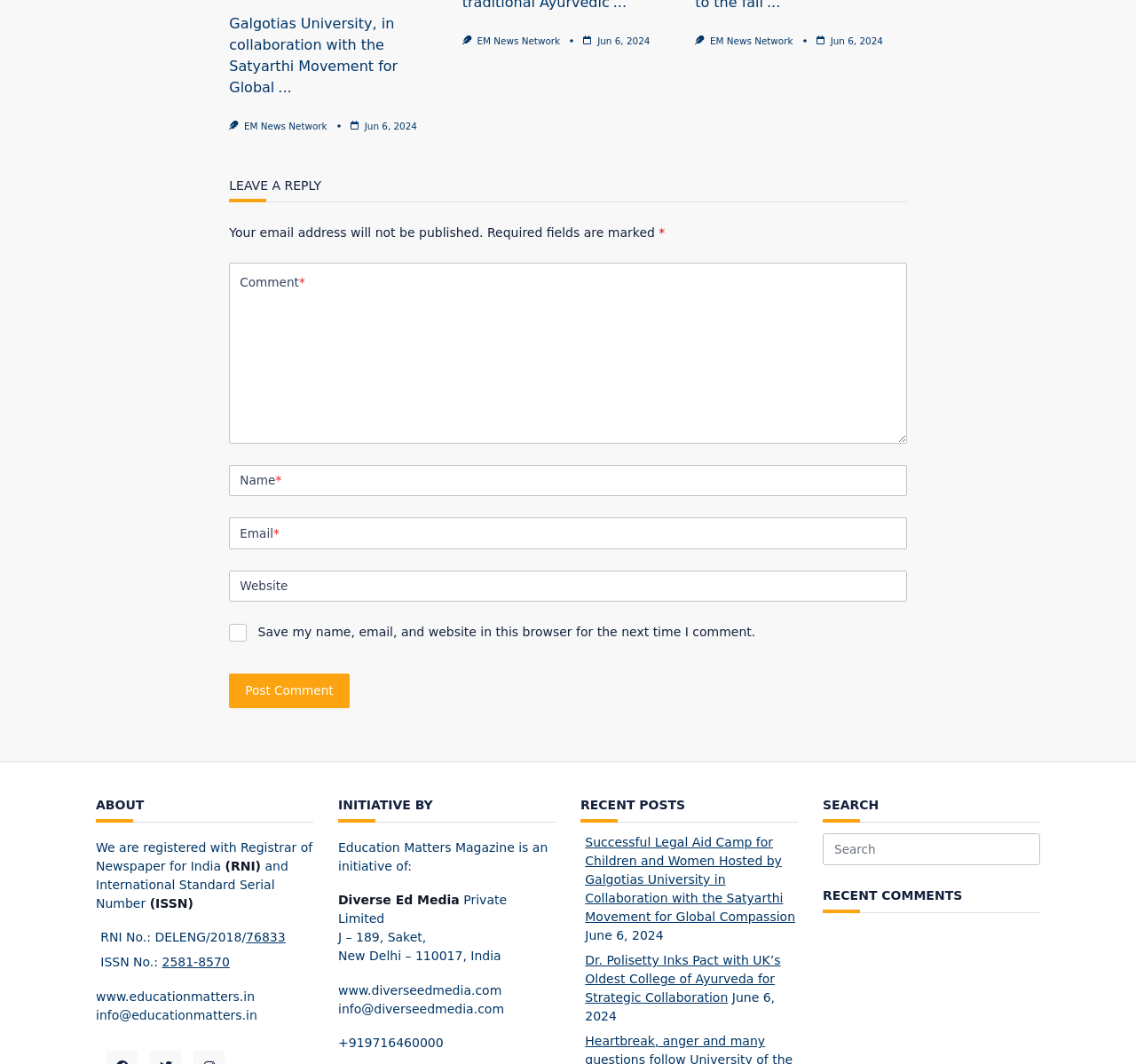Using the provided element description: "parent_node: Email aria-describedby="email-notes" name="email"", identify the bounding box coordinates. The coordinates should be four floats between 0 and 1 in the order [left, top, right, bottom].

[0.202, 0.486, 0.798, 0.516]